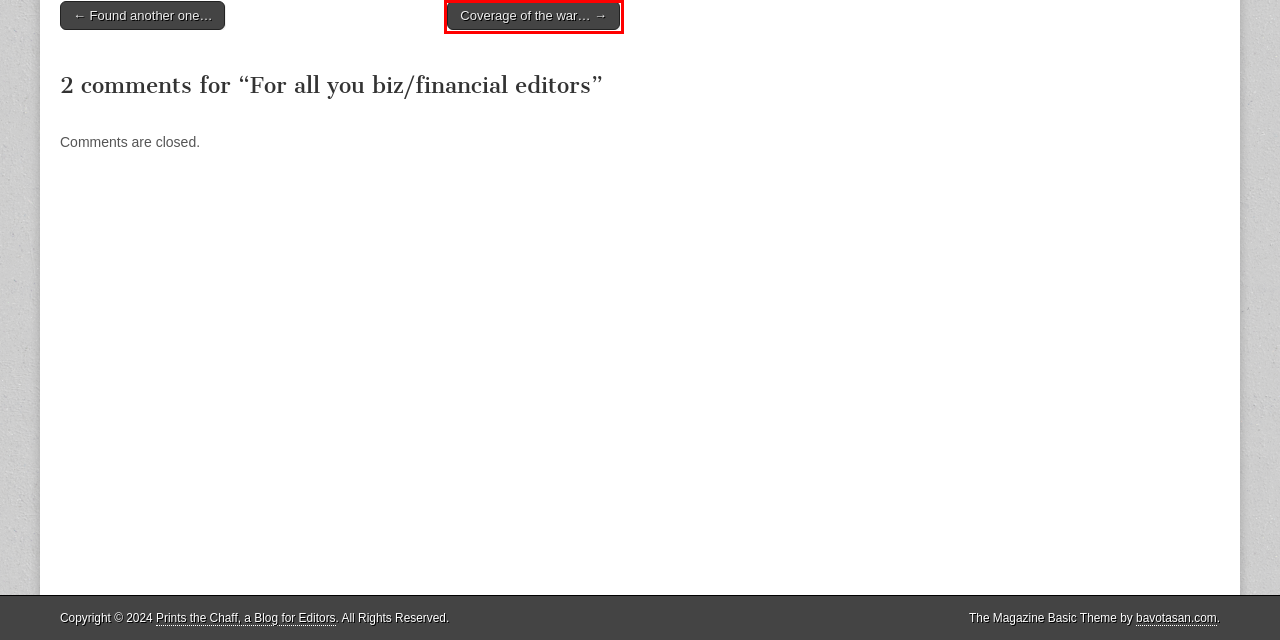With the provided screenshot showing a webpage and a red bounding box, determine which webpage description best fits the new page that appears after clicking the element inside the red box. Here are the options:
A. Sample Page – Prints the Chaff, a Blog for Editors
B. Themes by bavotasan.com • Premium WordPress themes
C. Found another one… – Prints the Chaff, a Blog for Editors
D. tom – Prints the Chaff, a Blog for Editors
E. Editing tips – Prints the Chaff, a Blog for Editors
F. Log In ‹ Prints the Chaff, a Blog for Editors — WordPress
G. Prints the Chaff, a Blog for Editors – Tom Mangan's posts on life in the editing profession
H. Coverage of the war… – Prints the Chaff, a Blog for Editors

H